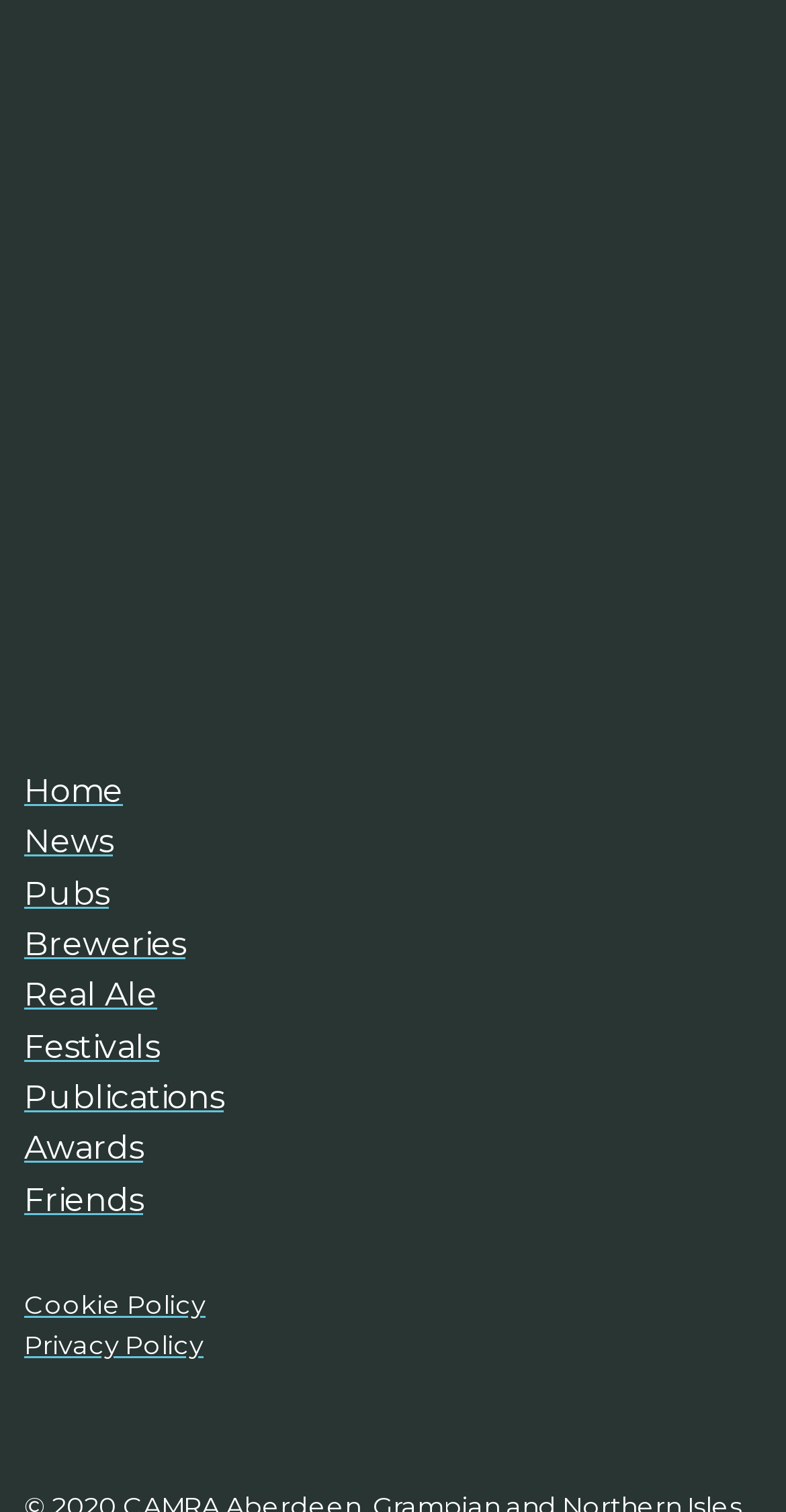What can users do on the website?
Refer to the image and give a detailed answer to the query.

The text 'Does your favourite pub get the recognition it deserves? Tell us about it.' suggests that users can nominate or submit their favourite pubs for recognition or awards on the website.